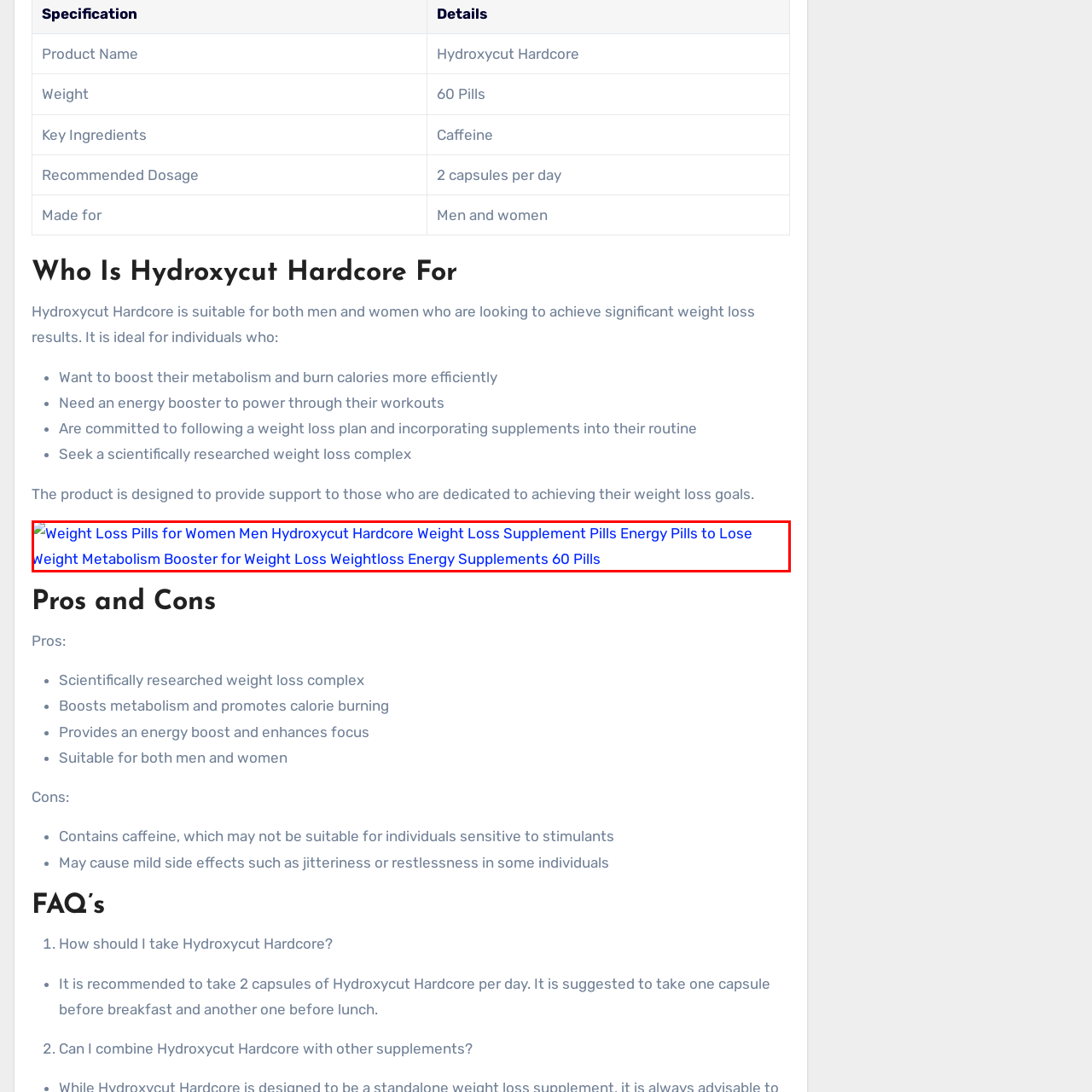Explain the image in the red bounding box with extensive details.

The image features a promotional graphic for "Hydroxycut Hardcore," a weight loss supplement designed for both men and women. The text highlights its key attributes, emphasizing its role as an energy booster and metabolism enhancer. This weight loss supplement comes in a package of 60 pills, making it an appealing option for those committed to their weight loss journey. The branding suggests it supports significant weight loss results through scientifically researched ingredients, positioning itself as a reliable choice for individuals seeking to achieve their fitness goals.